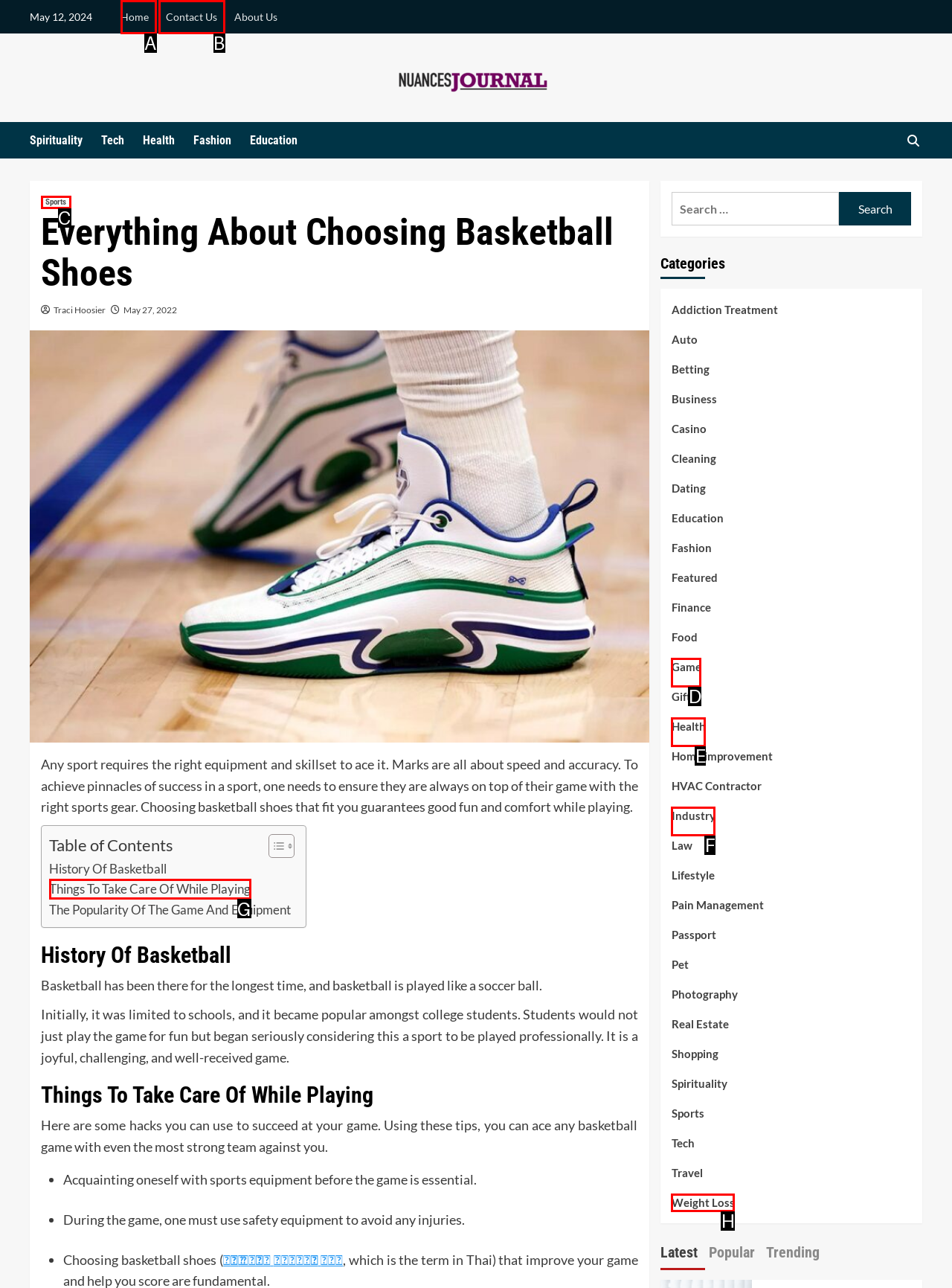Choose the letter of the UI element that aligns with the following description: Contact Us
State your answer as the letter from the listed options.

B